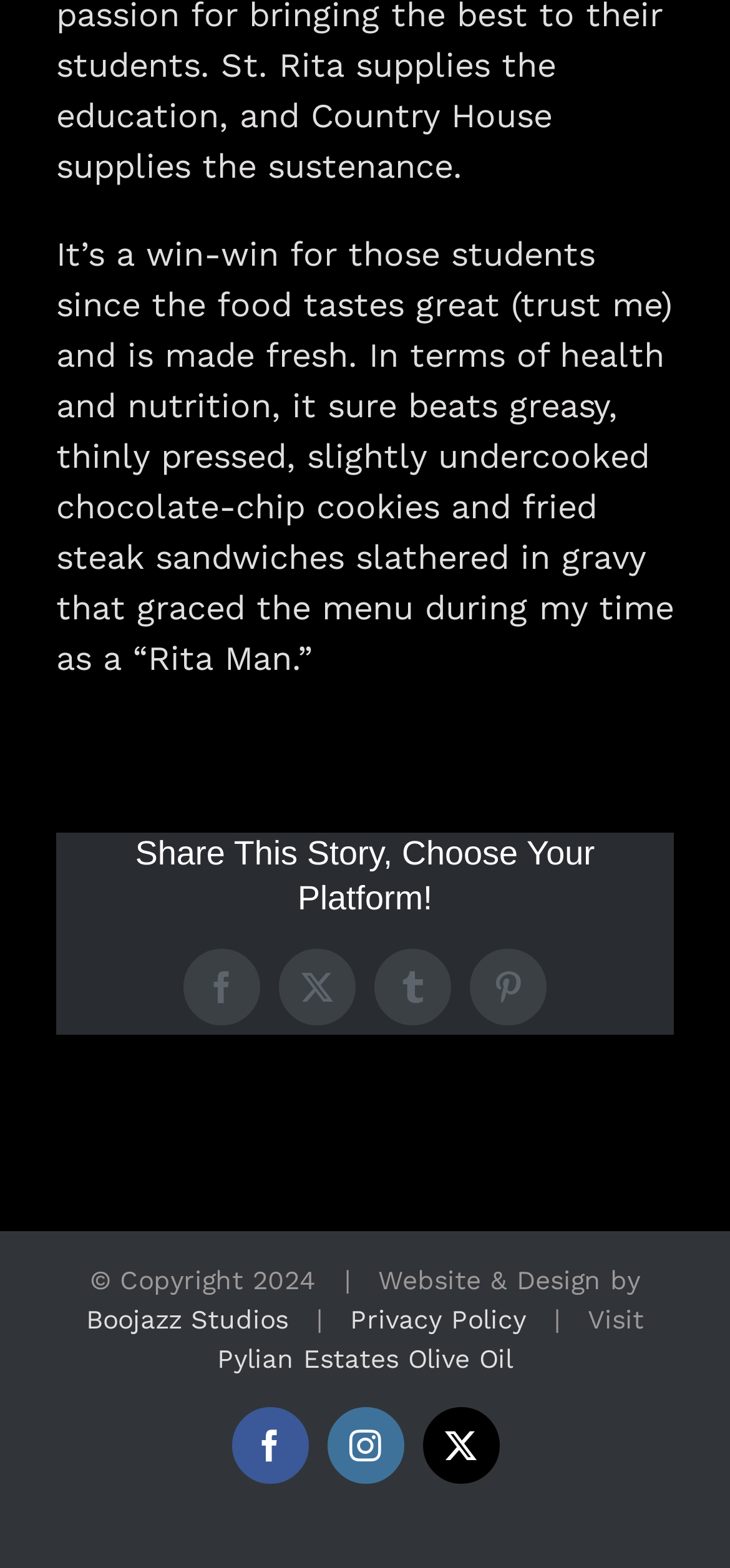Identify the bounding box coordinates necessary to click and complete the given instruction: "Check the website's Instagram".

[0.447, 0.898, 0.553, 0.947]